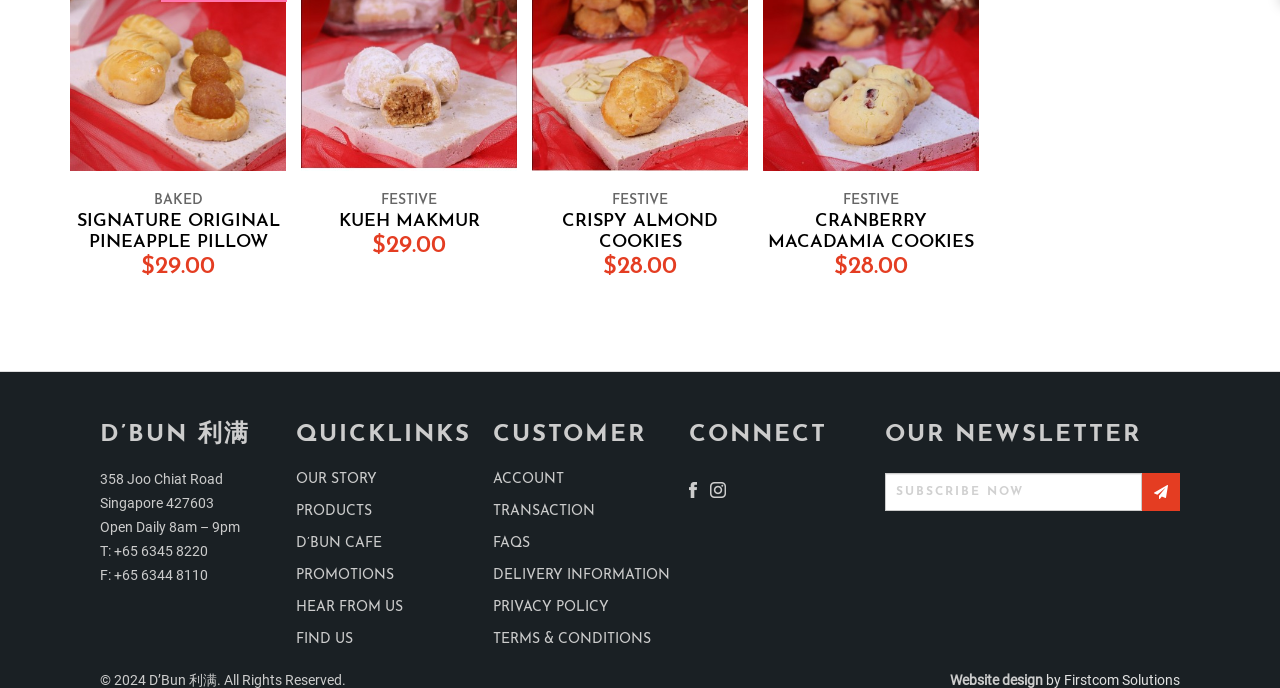How many products are displayed on this page?
Use the screenshot to answer the question with a single word or phrase.

4